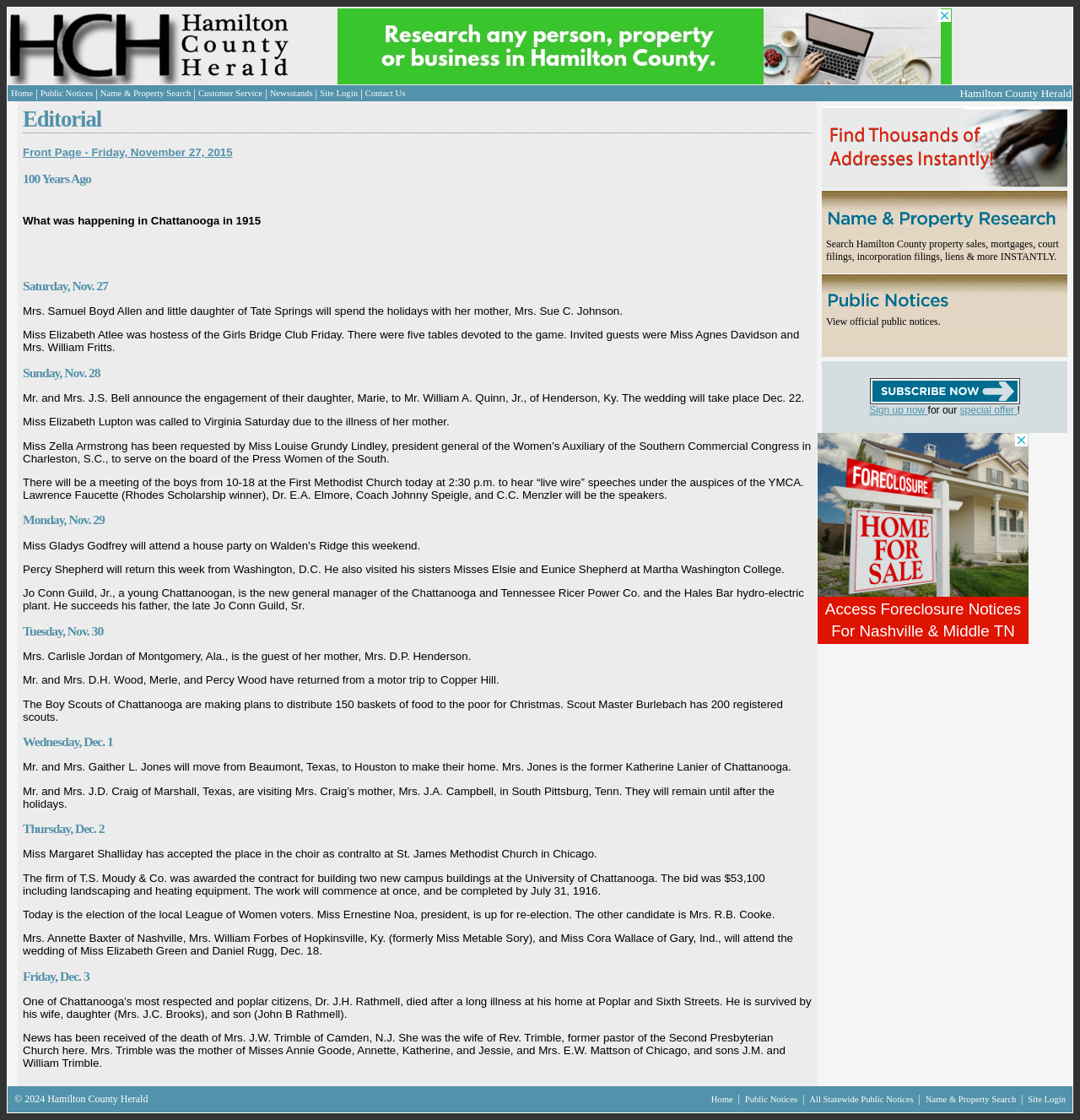Show the bounding box coordinates for the element that needs to be clicked to execute the following instruction: "Leave a comment". Provide the coordinates in the form of four float numbers between 0 and 1, i.e., [left, top, right, bottom].

None